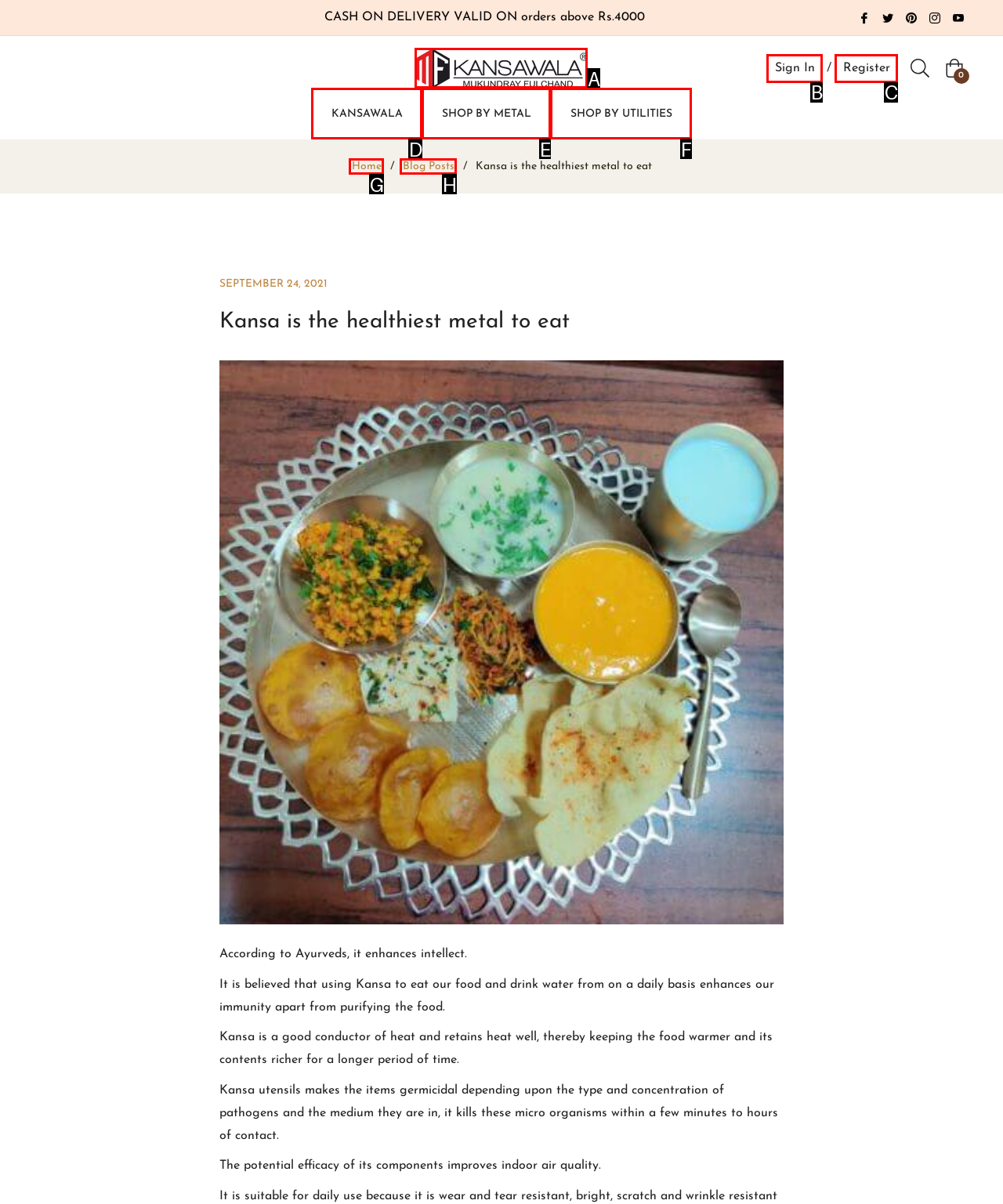Match the HTML element to the description: Blog Posts. Respond with the letter of the correct option directly.

H